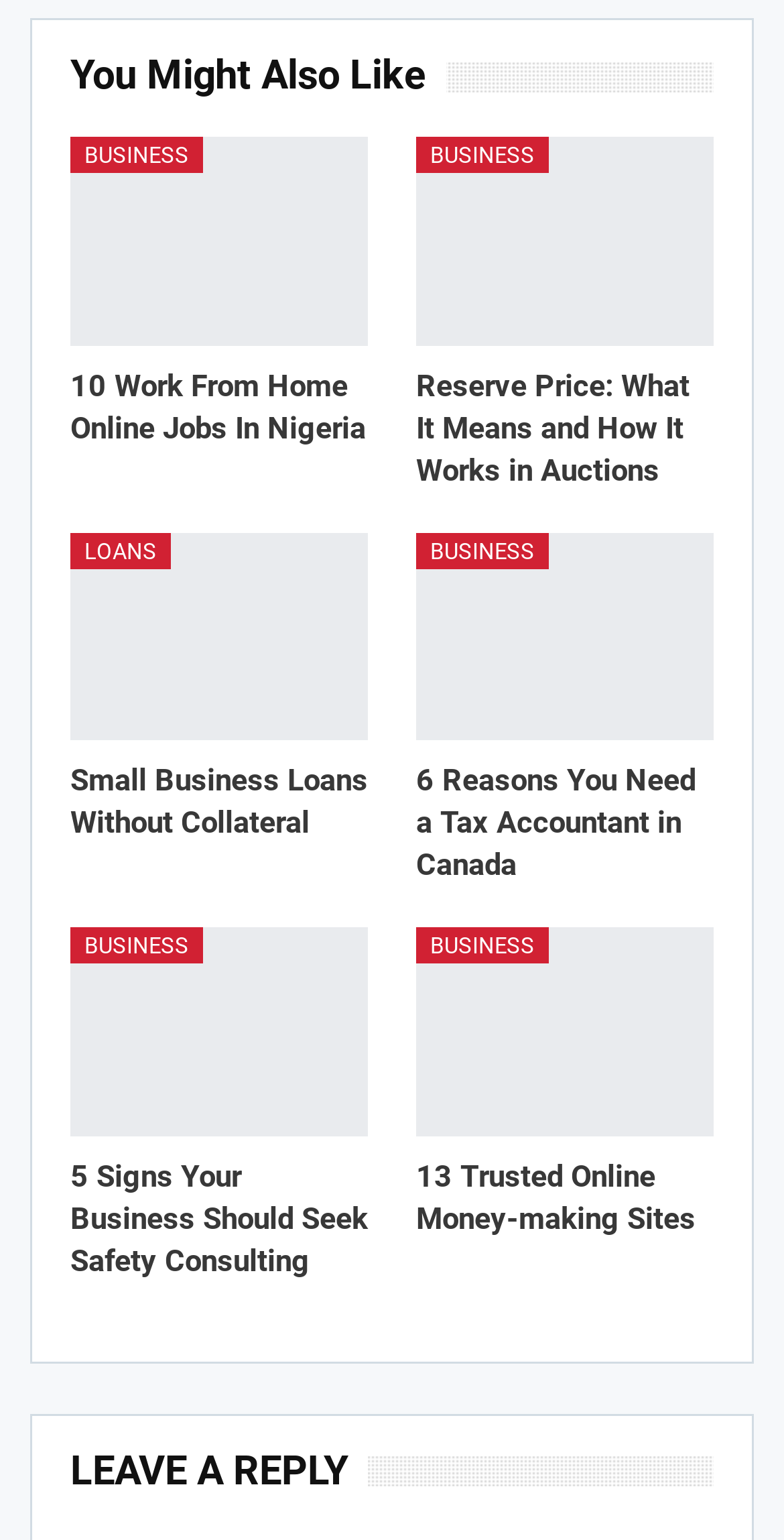Please find the bounding box coordinates of the clickable region needed to complete the following instruction: "explore Small Business Loans Without Collateral". The bounding box coordinates must consist of four float numbers between 0 and 1, i.e., [left, top, right, bottom].

[0.09, 0.346, 0.469, 0.481]